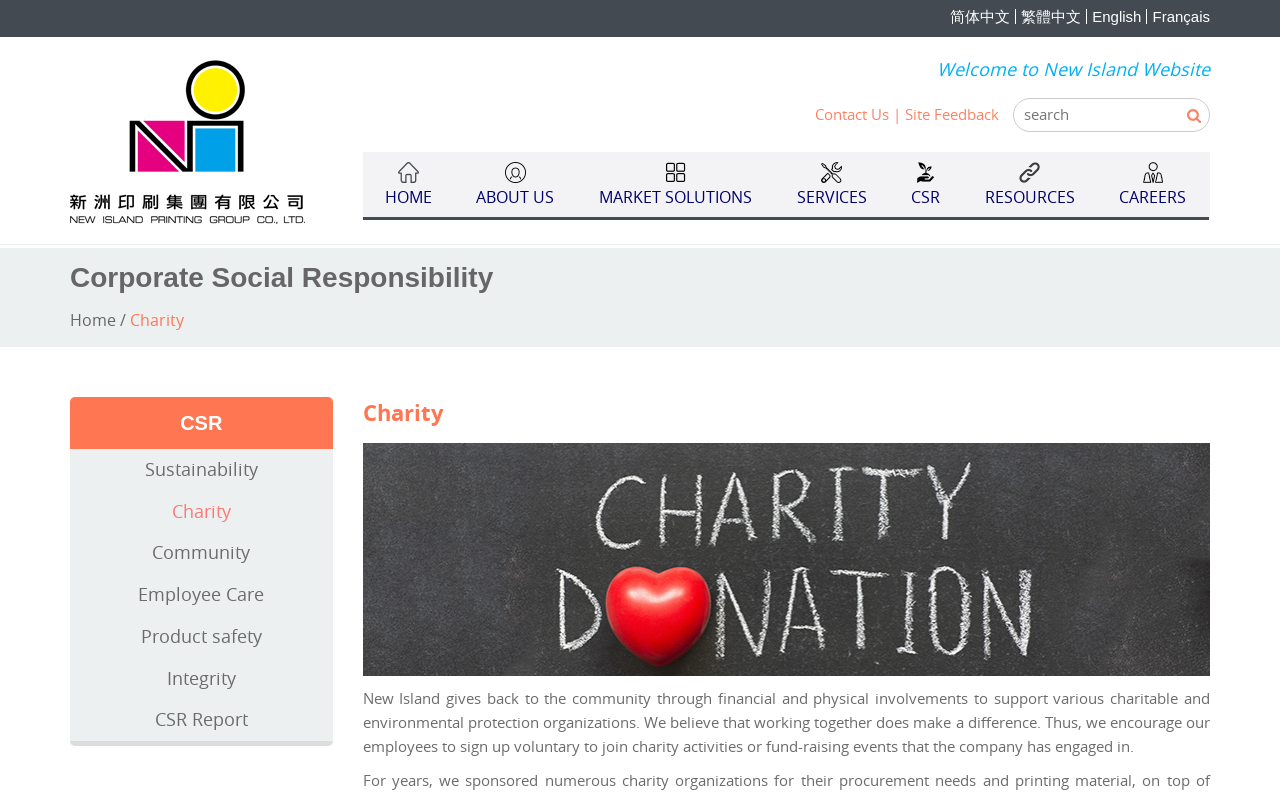Identify the coordinates of the bounding box for the element described below: "SERVICES". Return the coordinates as four float numbers between 0 and 1: [left, top, right, bottom].

[0.605, 0.19, 0.694, 0.272]